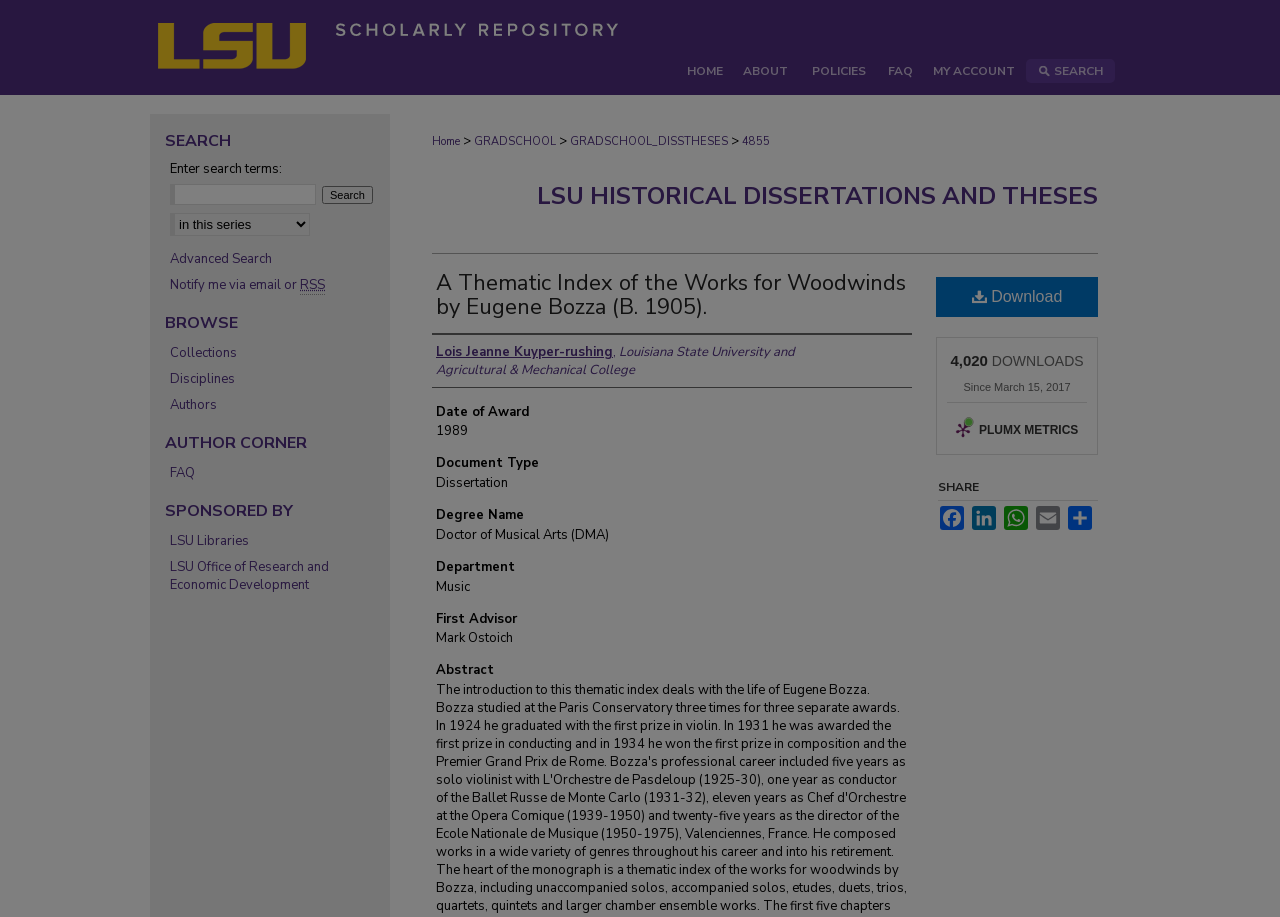What is the degree name of the author?
Please provide a comprehensive answer to the question based on the webpage screenshot.

The answer can be found in the section 'Degree Name' where the degree name 'Doctor of Musical Arts (DMA)' is mentioned.